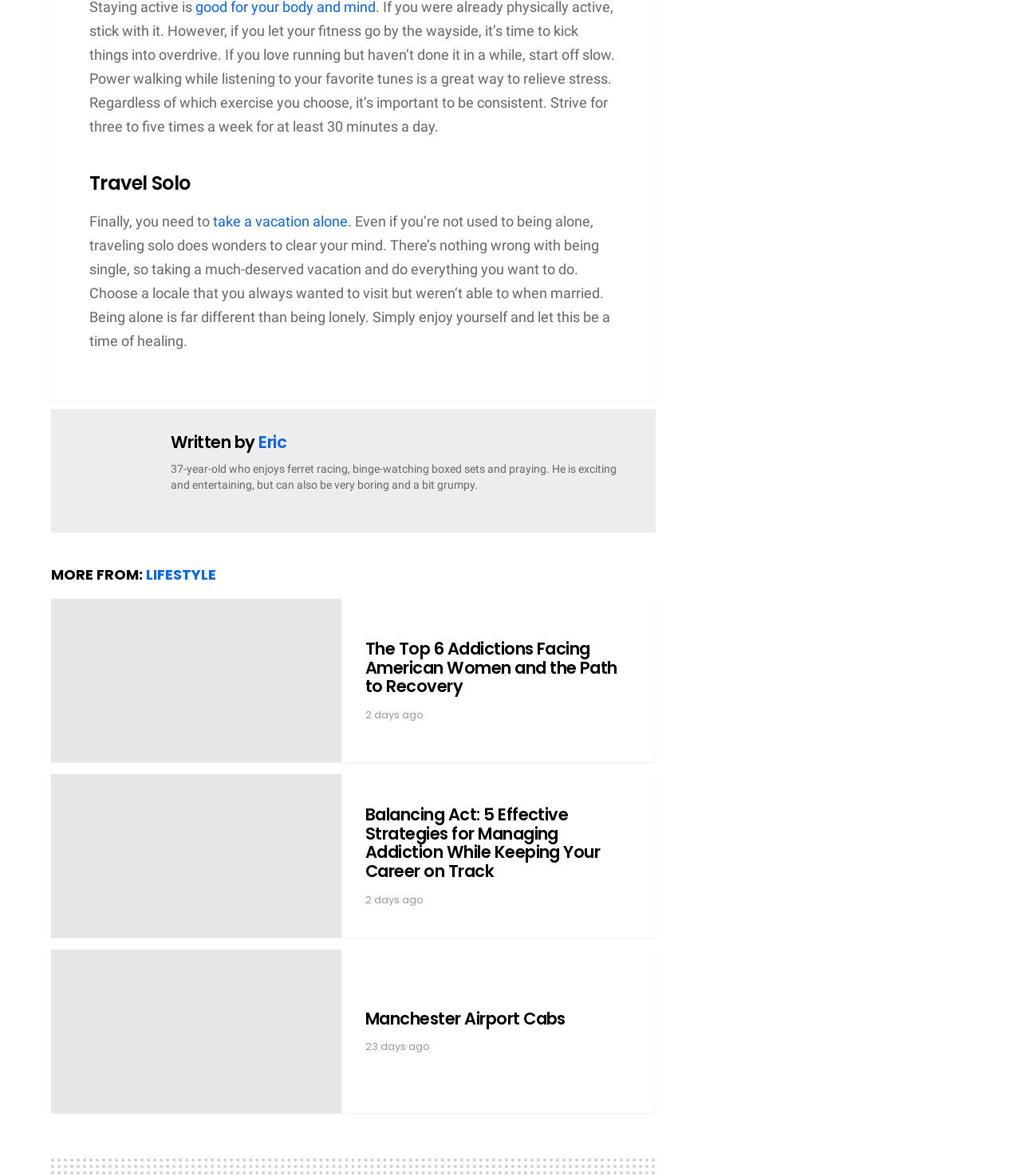Find and specify the bounding box coordinates that correspond to the clickable region for the instruction: "check the article about Manchester Airport Cabs".

[0.358, 0.858, 0.619, 0.874]